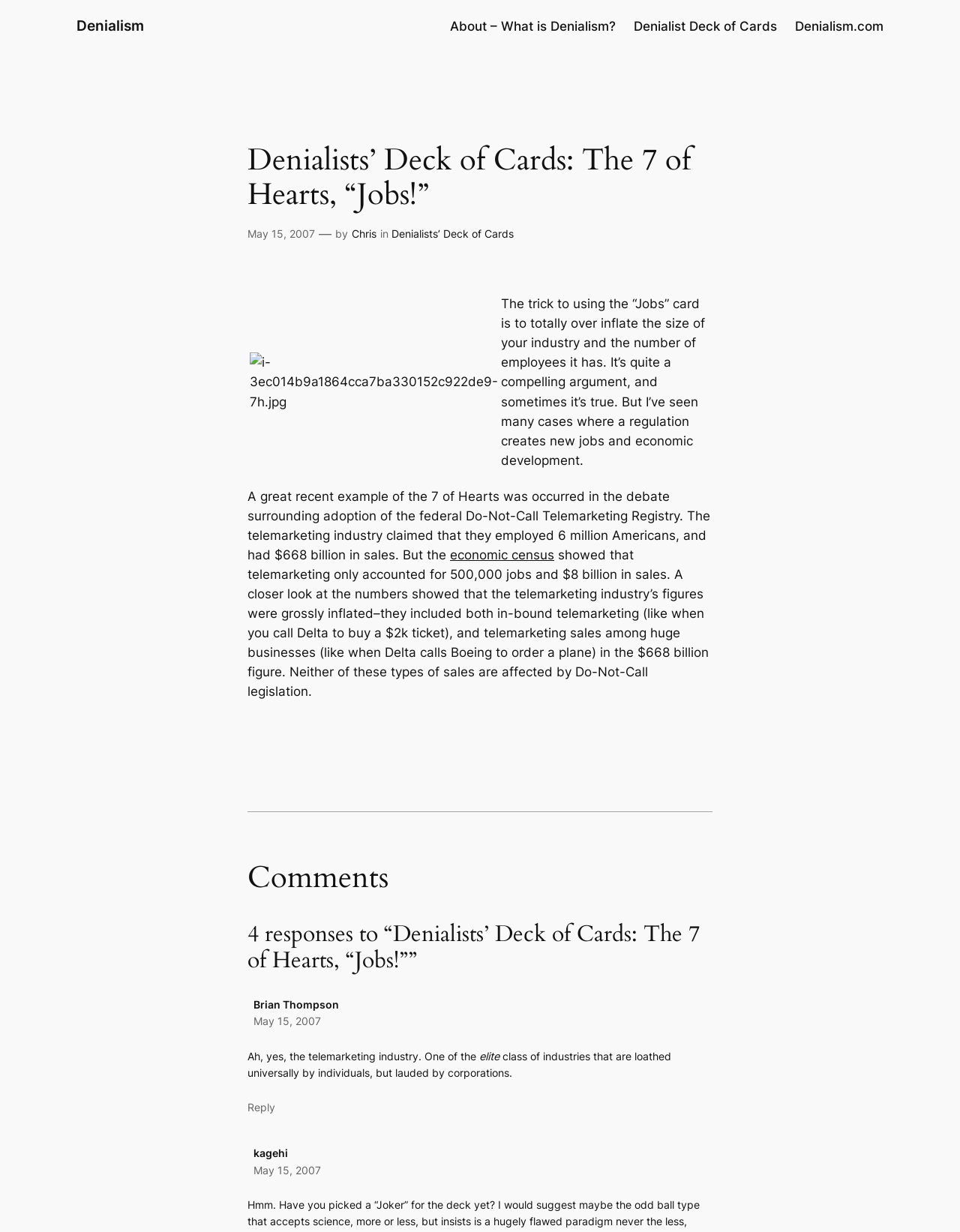Respond to the following question using a concise word or phrase: 
What is the topic of the 7 of Hearts card?

Jobs